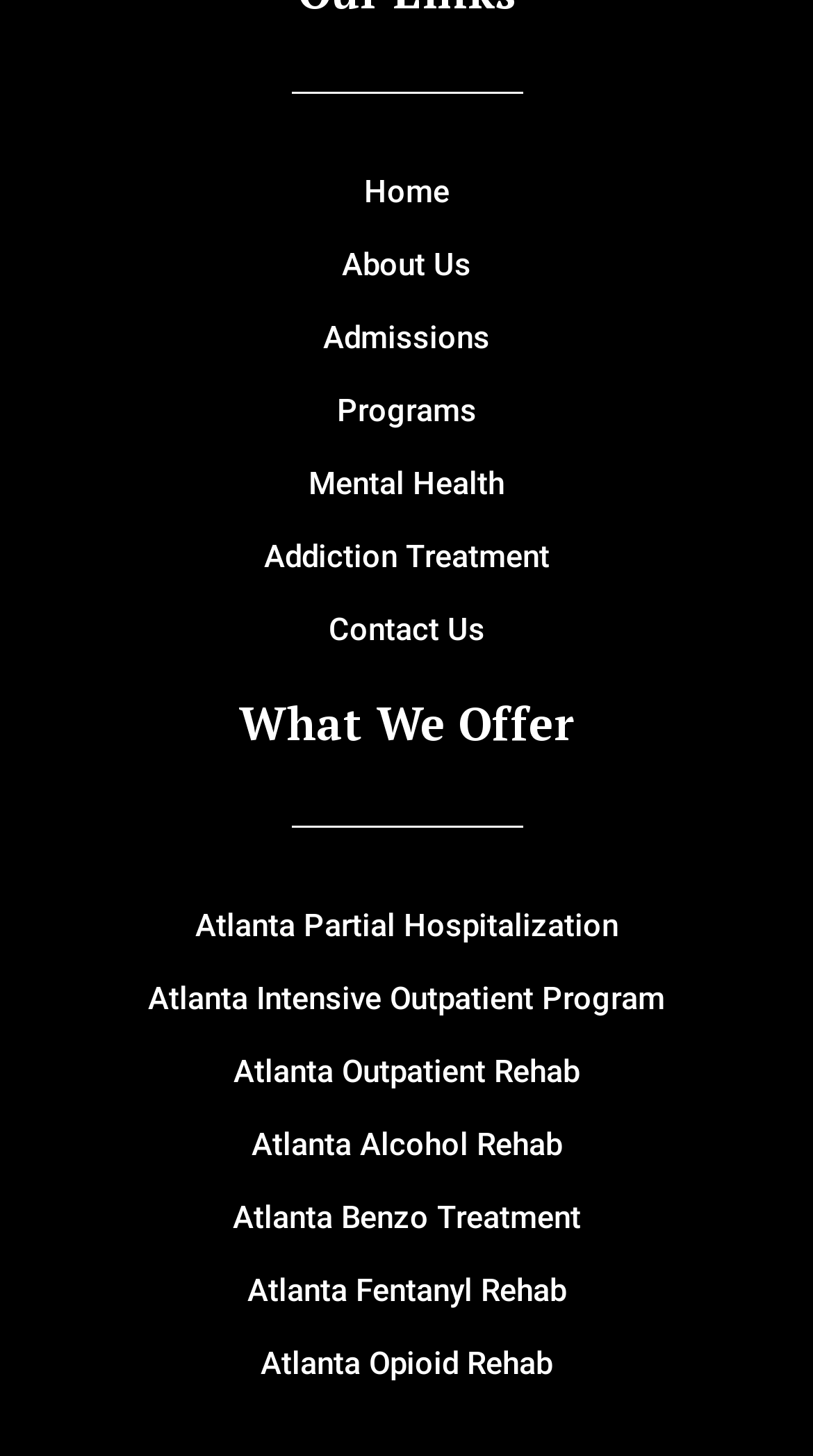What is the location of the services offered?
Answer the question with as much detail as you can, using the image as a reference.

Many of the program links provided on the page include 'Atlanta' in their names, such as 'Atlanta Partial Hospitalization' and 'Atlanta Outpatient Rehab', indicating that the services offered are located in Atlanta.